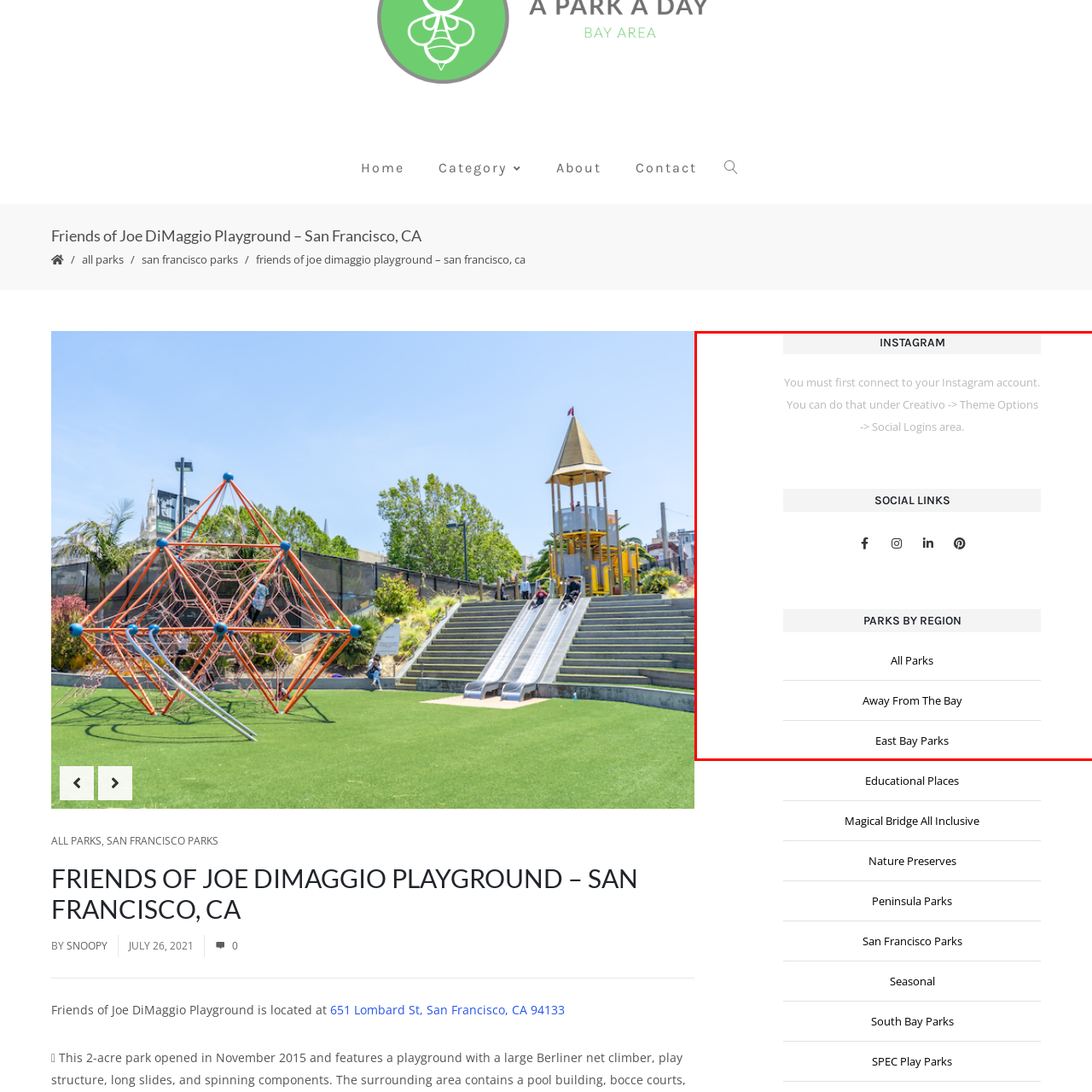Provide an in-depth description of the image within the red bounding box.

The image features a section titled "INSTAGRAM" at the top, indicating that users need to connect their Instagram account to access certain features. Below this, a note explains how to do this through the "Creativo" theme options under "Social Logins." Following the Instagram section, there's a "SOCIAL LINKS" header, showcasing various social media icons for Facebook, Instagram, LinkedIn, and Pinterest, encouraging users to connect or share on these platforms. Lastly, the image presents a "PARKS BY REGION" segment, listing options such as "All Parks," "Away From The Bay," and "East Bay Parks," linking users to specific categories of parks. The layout is clean and straightforward, inviting user interaction and engagement with the platform's social features and regional park offerings.